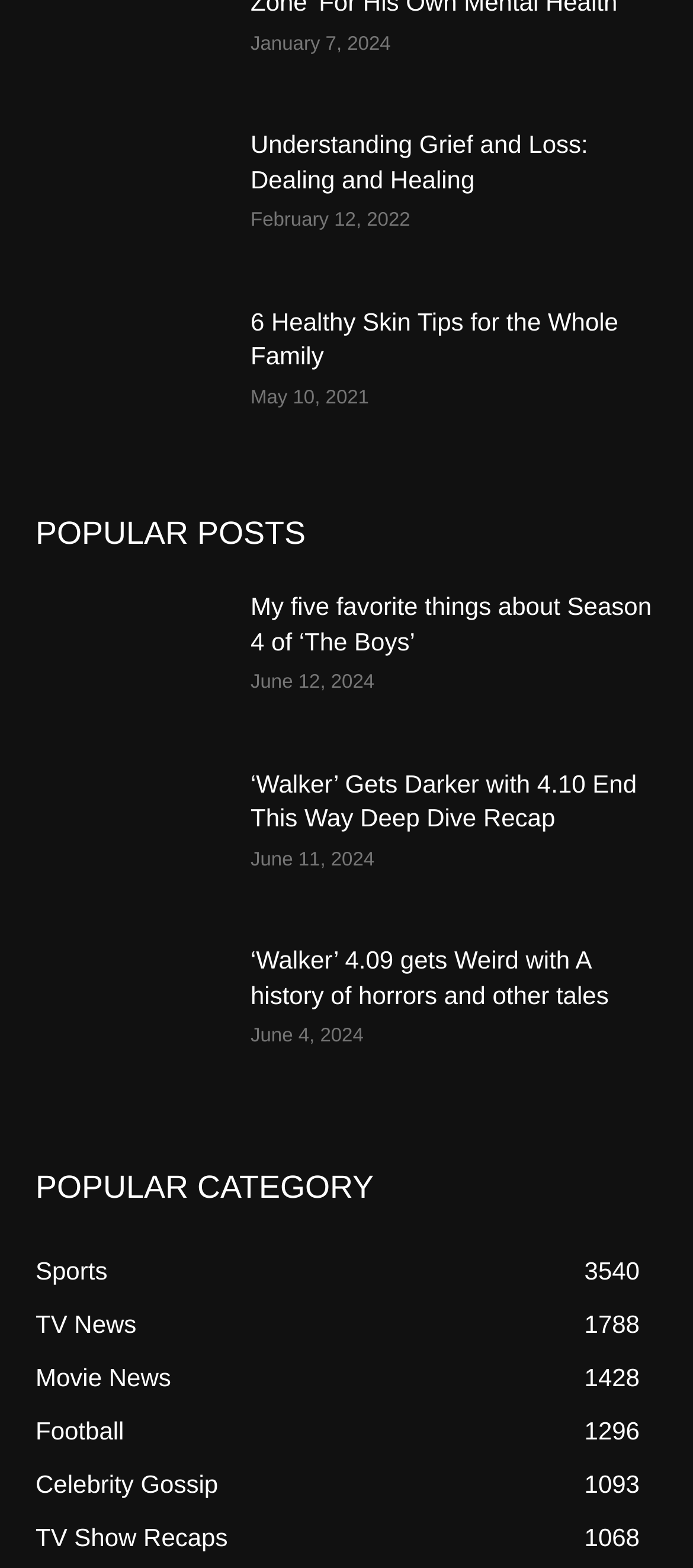Provide a short answer to the following question with just one word or phrase: How many popular categories are listed?

1